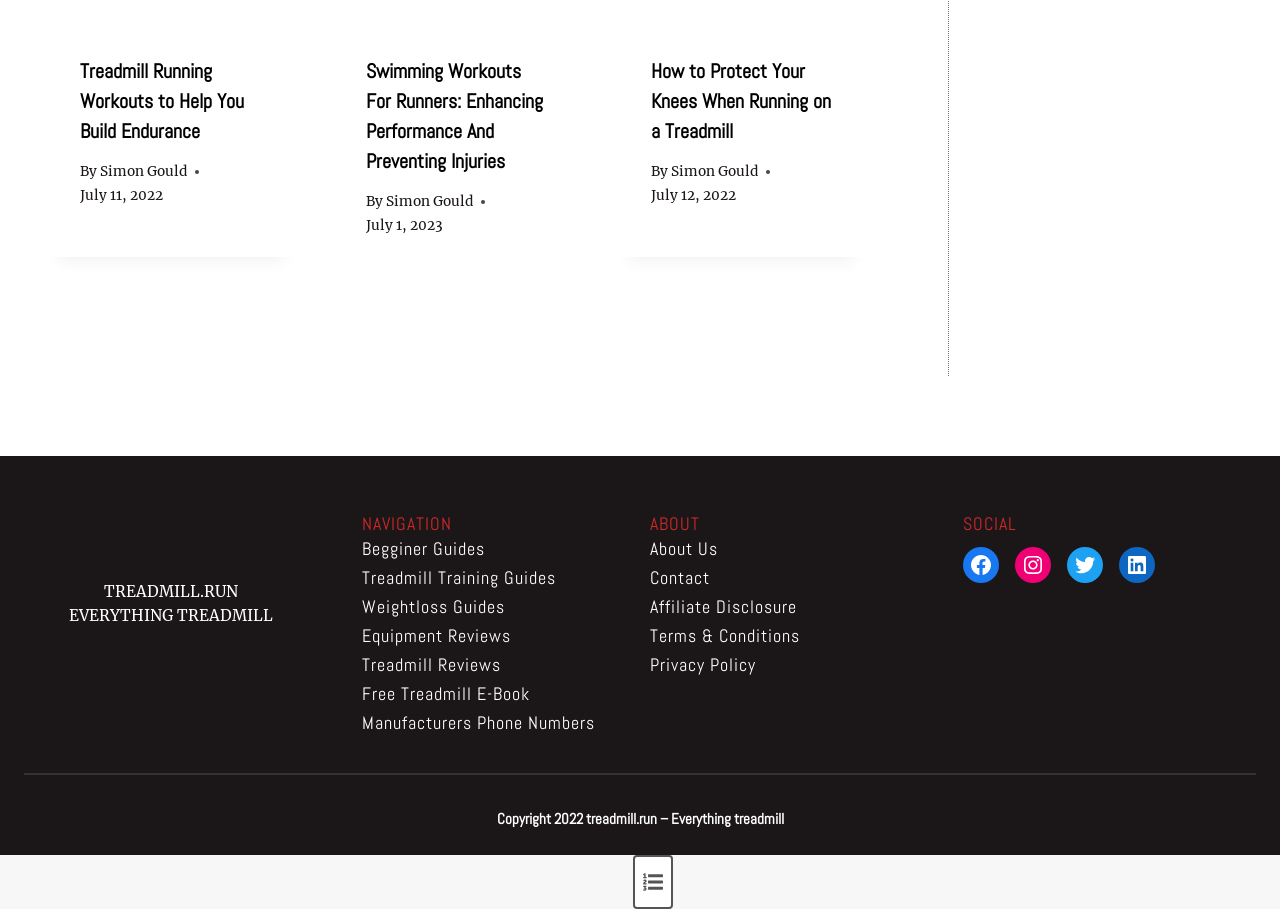Look at the image and give a detailed response to the following question: Who is the author of the articles?

The author of the articles is Simon Gould, as indicated by the 'By' tags followed by his name in each article section.